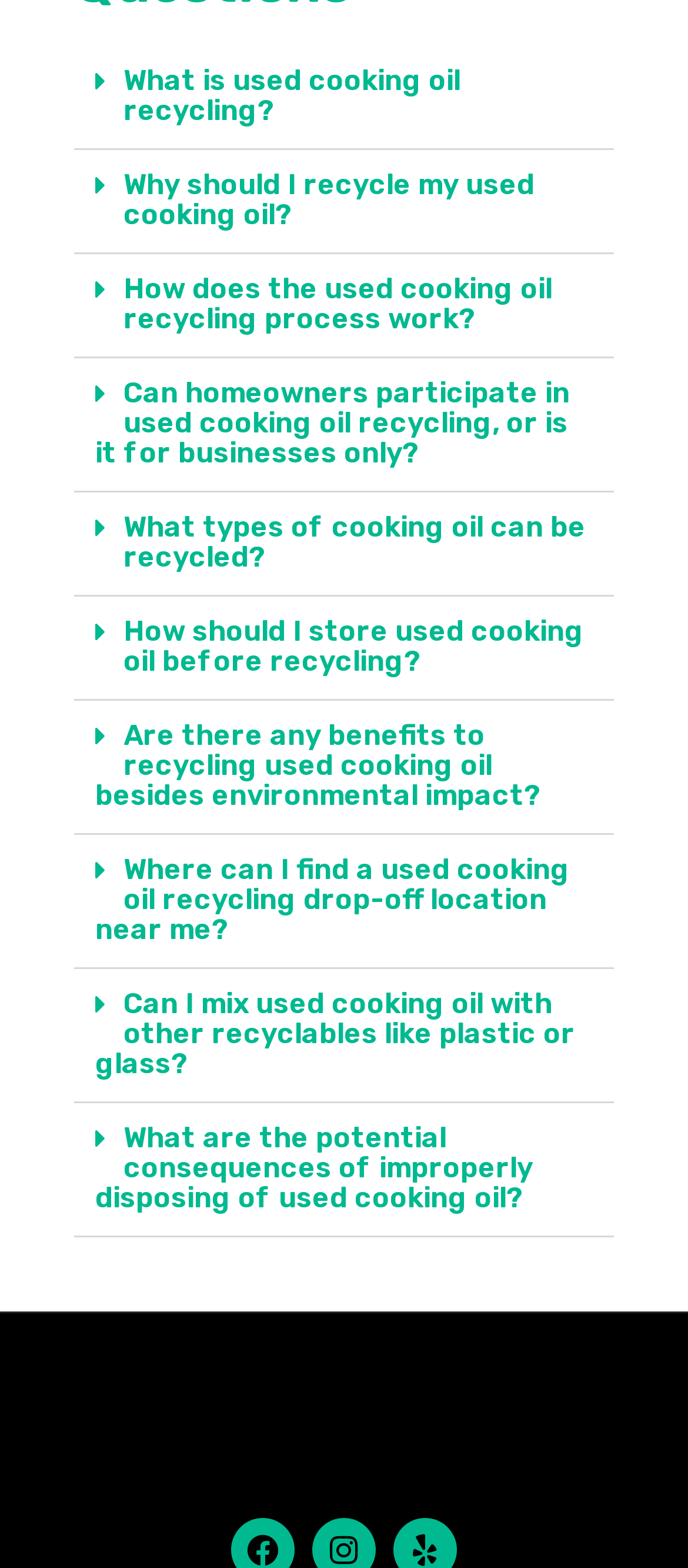Predict the bounding box coordinates of the area that should be clicked to accomplish the following instruction: "Expand 'Why should I recycle my used cooking oil?'". The bounding box coordinates should consist of four float numbers between 0 and 1, i.e., [left, top, right, bottom].

[0.108, 0.096, 0.892, 0.162]